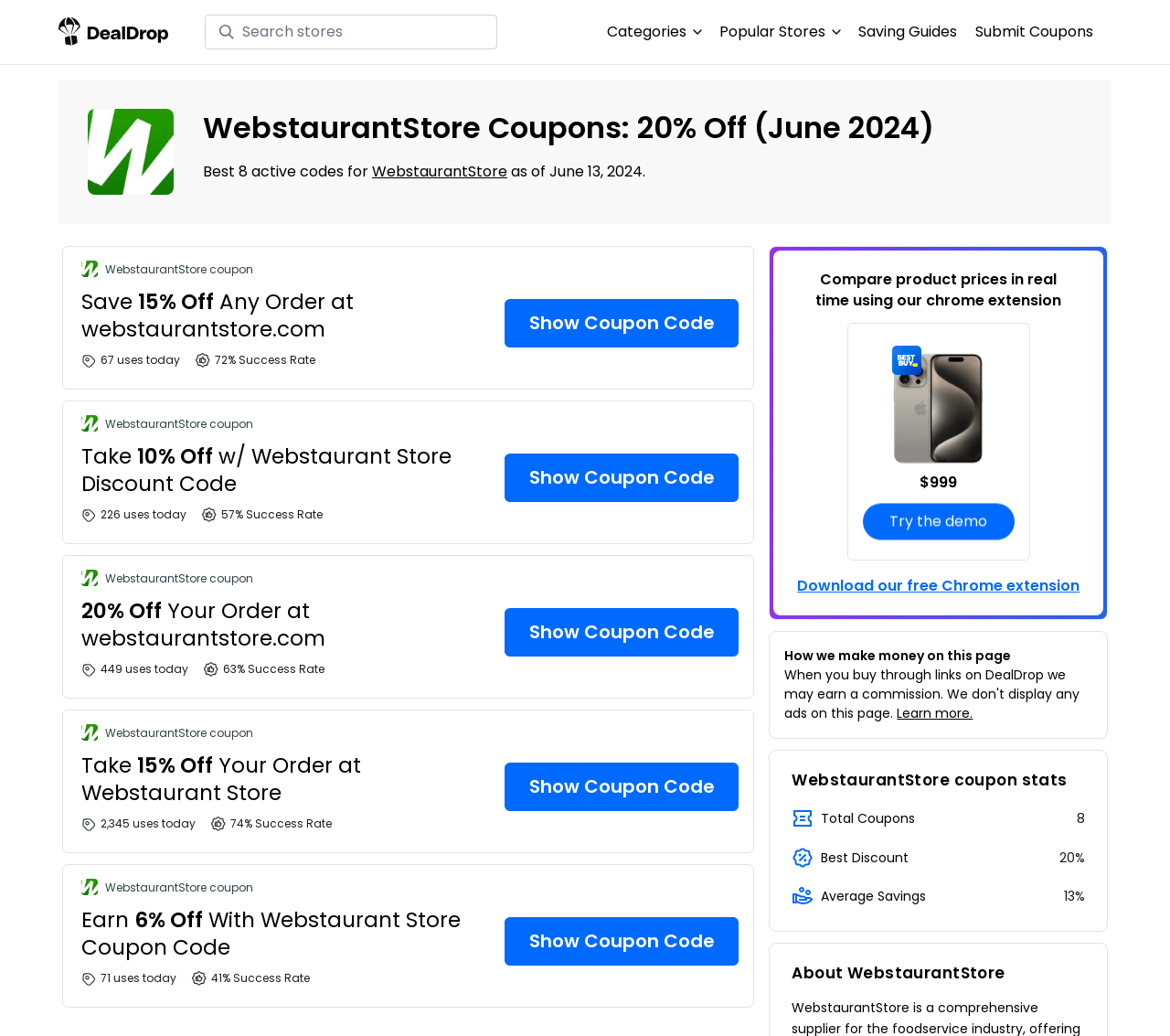Respond to the following question using a concise word or phrase: 
How many uses are reported for the coupon code 'Take 10% Off w/ Webstaurant Store Discount Code'?

226